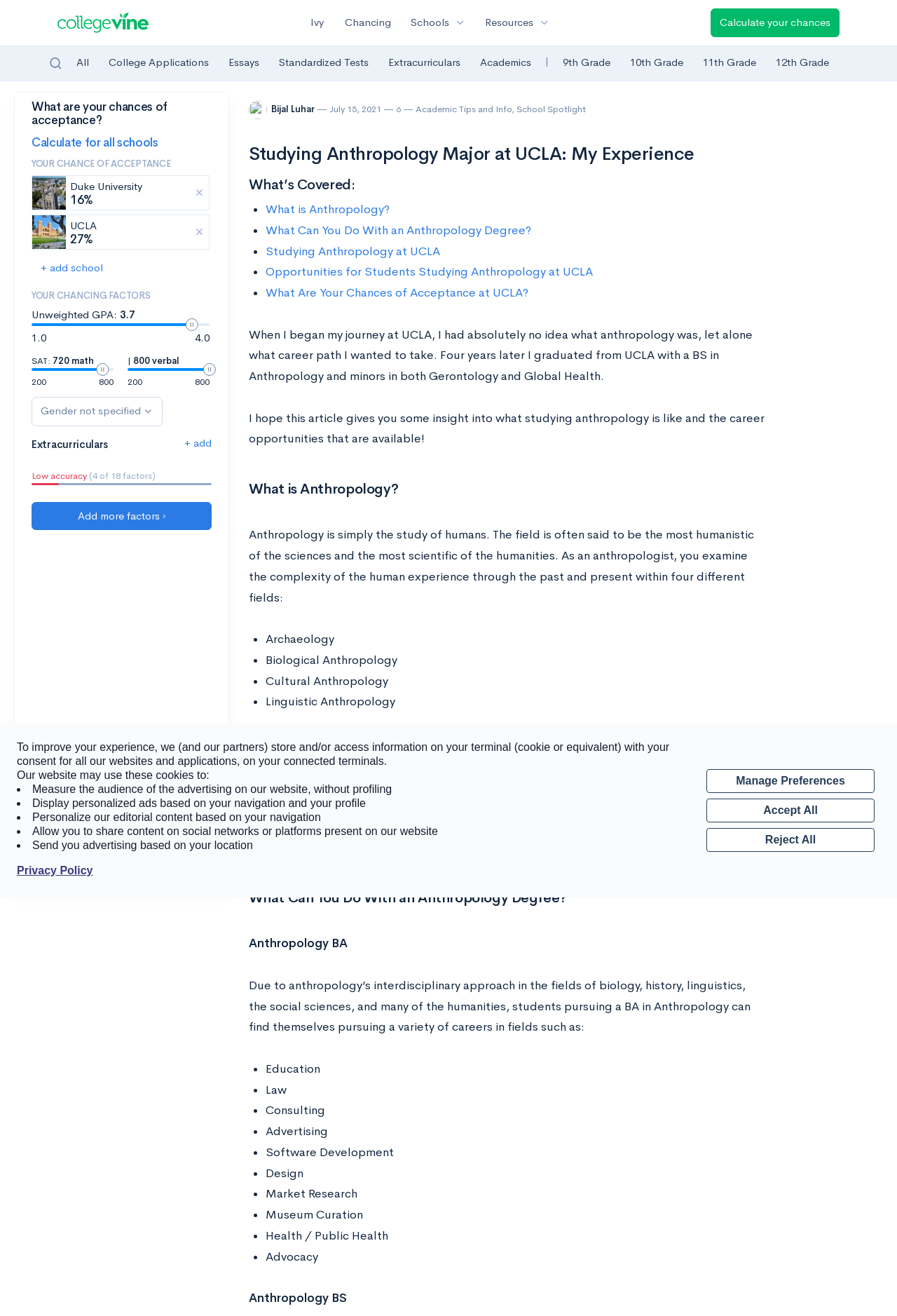Please locate the bounding box coordinates of the element's region that needs to be clicked to follow the instruction: "View College Applications". The bounding box coordinates should be provided as four float numbers between 0 and 1, i.e., [left, top, right, bottom].

[0.115, 0.036, 0.239, 0.059]